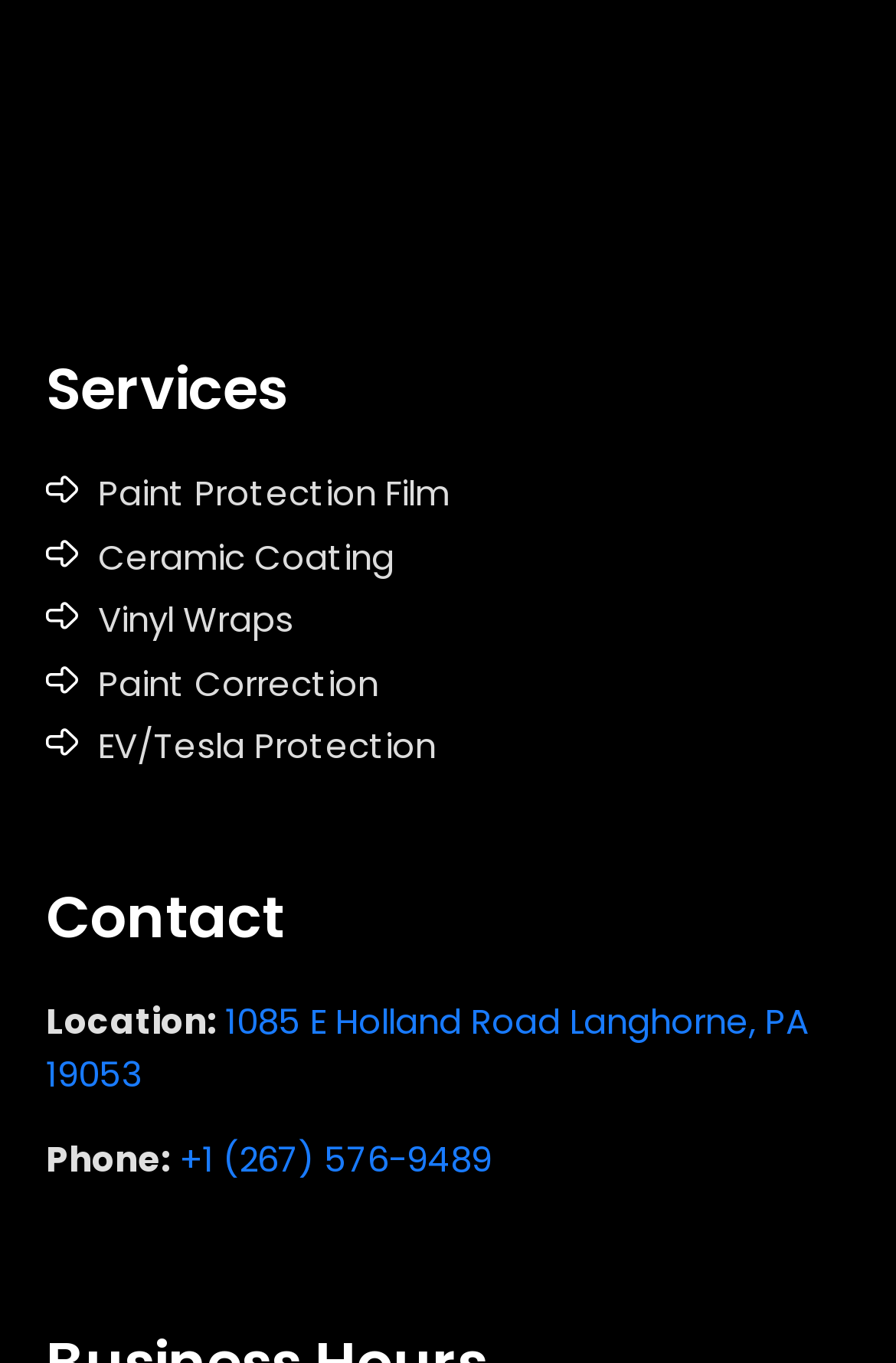Provide your answer to the question using just one word or phrase: What is the first service listed?

Paint Protection Film